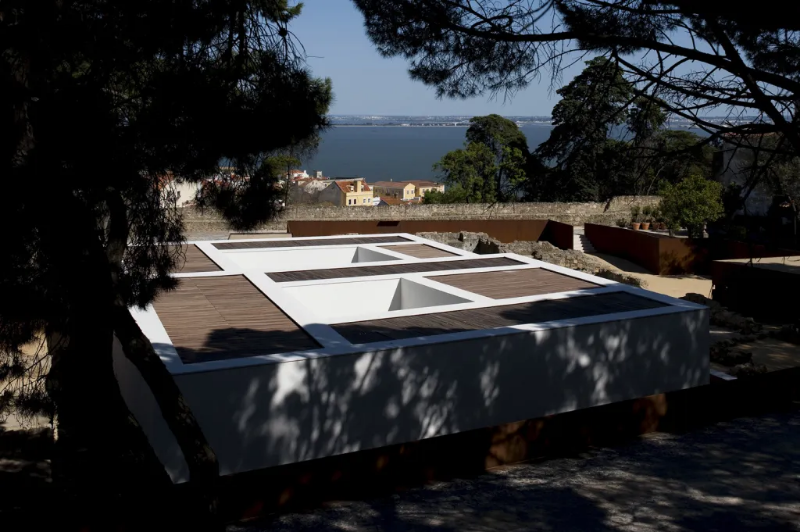What is the purpose of the project?
Kindly give a detailed and elaborate answer to the question.

The caption explains that the project aims to integrate modern architecture with ancient history, and its primary goal is to protect and showcase the archaeological finds from the area, including remnants from various historical phases.